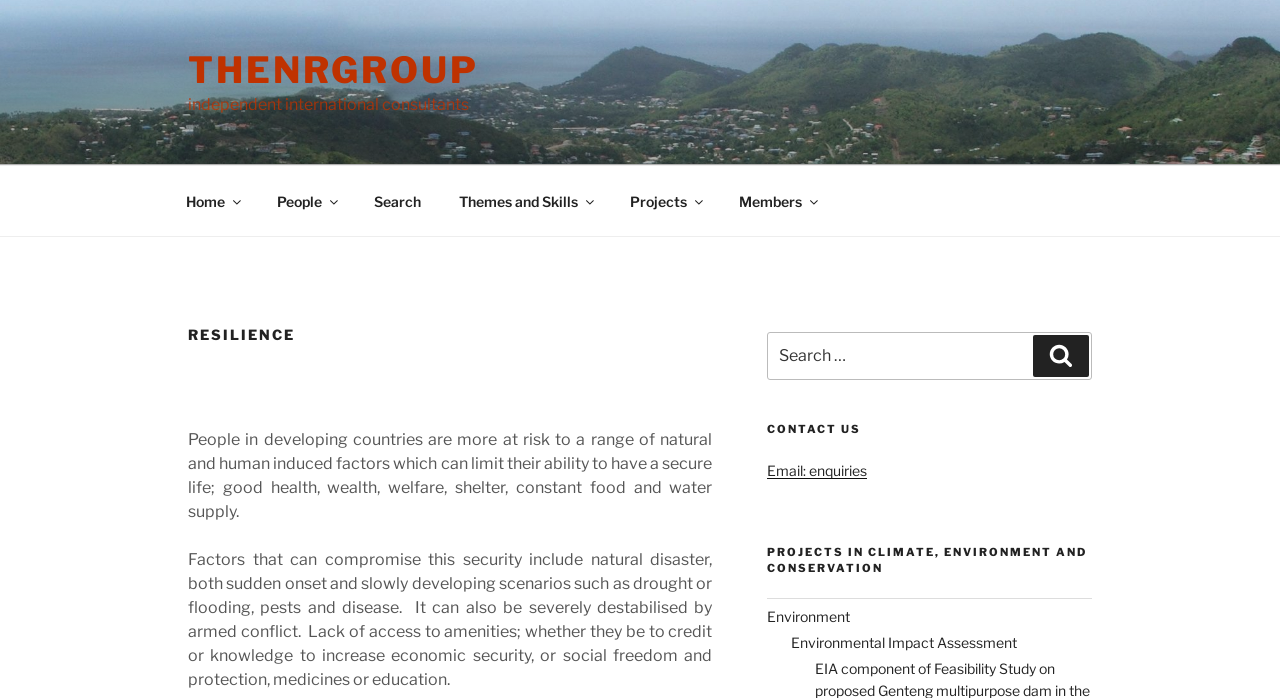Find the bounding box coordinates for the element described here: "Email: enquiries".

[0.599, 0.662, 0.677, 0.686]